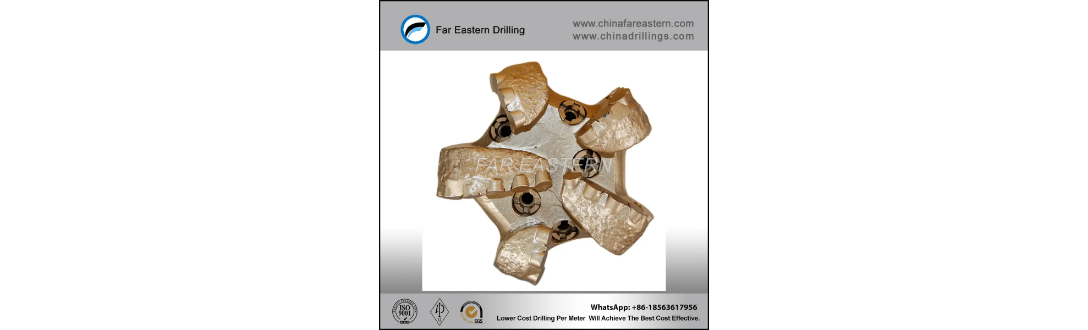What is the background color of the image?
Using the image provided, answer with just one word or phrase.

White